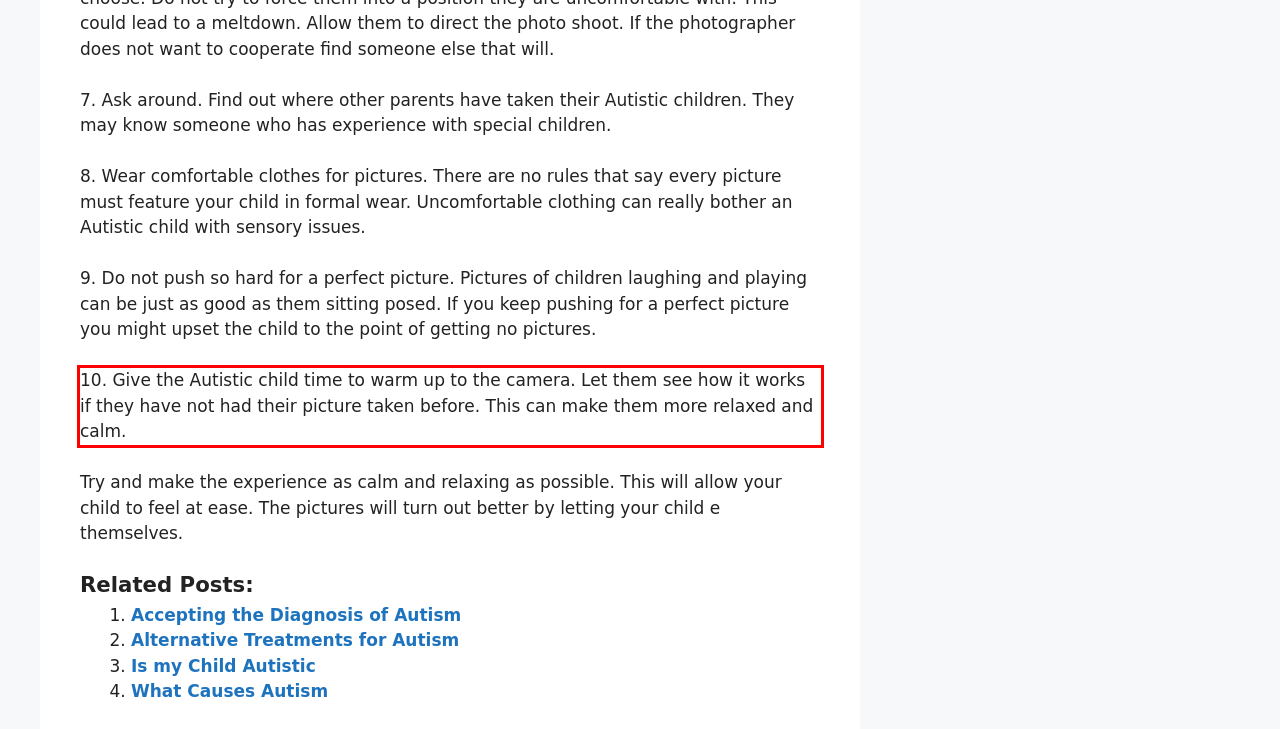Please perform OCR on the text within the red rectangle in the webpage screenshot and return the text content.

10. Give the Autistic child time to warm up to the camera. Let them see how it works if they have not had their picture taken before. This can make them more relaxed and calm.